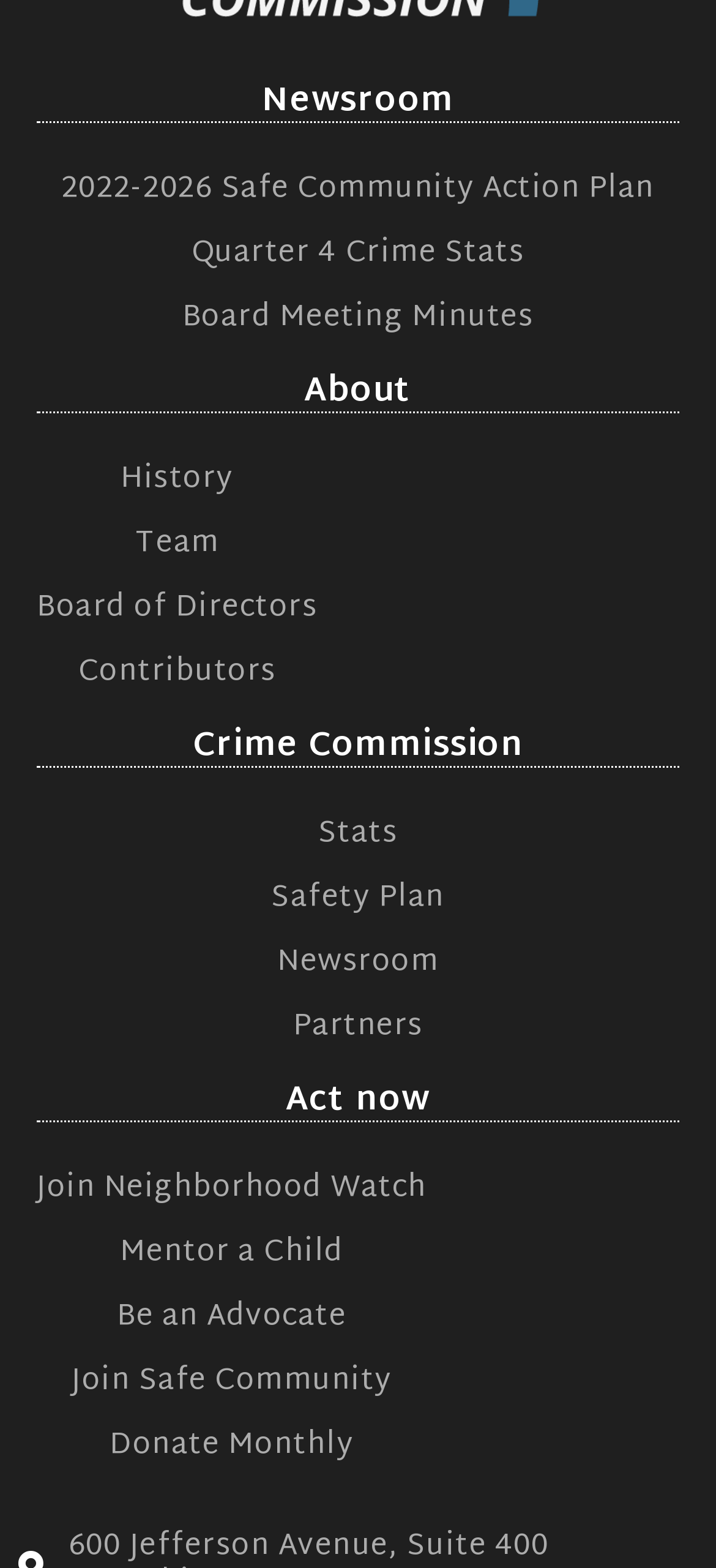Given the element description "Team" in the screenshot, predict the bounding box coordinates of that UI element.

[0.051, 0.337, 0.444, 0.36]